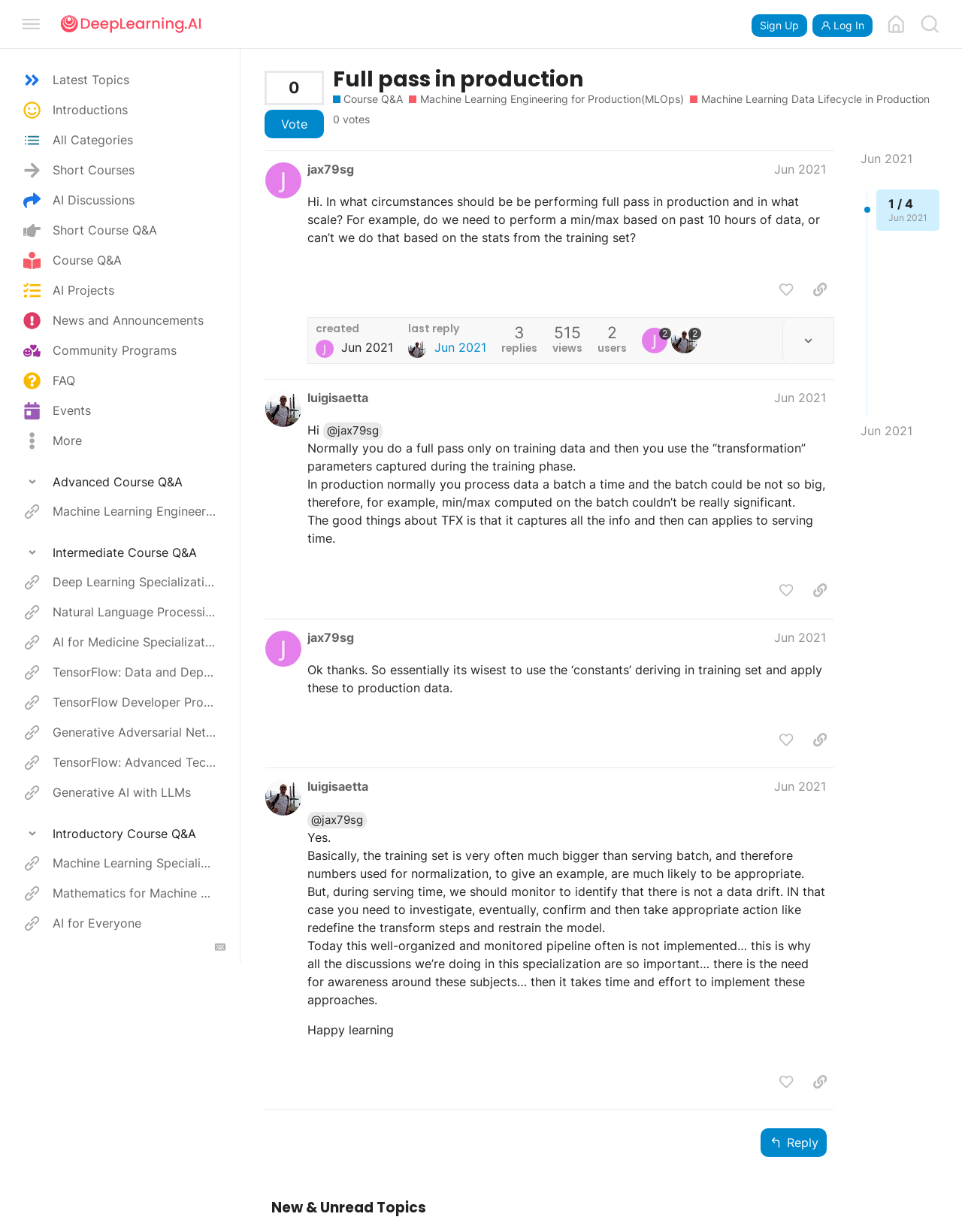Please determine the bounding box coordinates for the UI element described as: "2".

[0.698, 0.266, 0.729, 0.287]